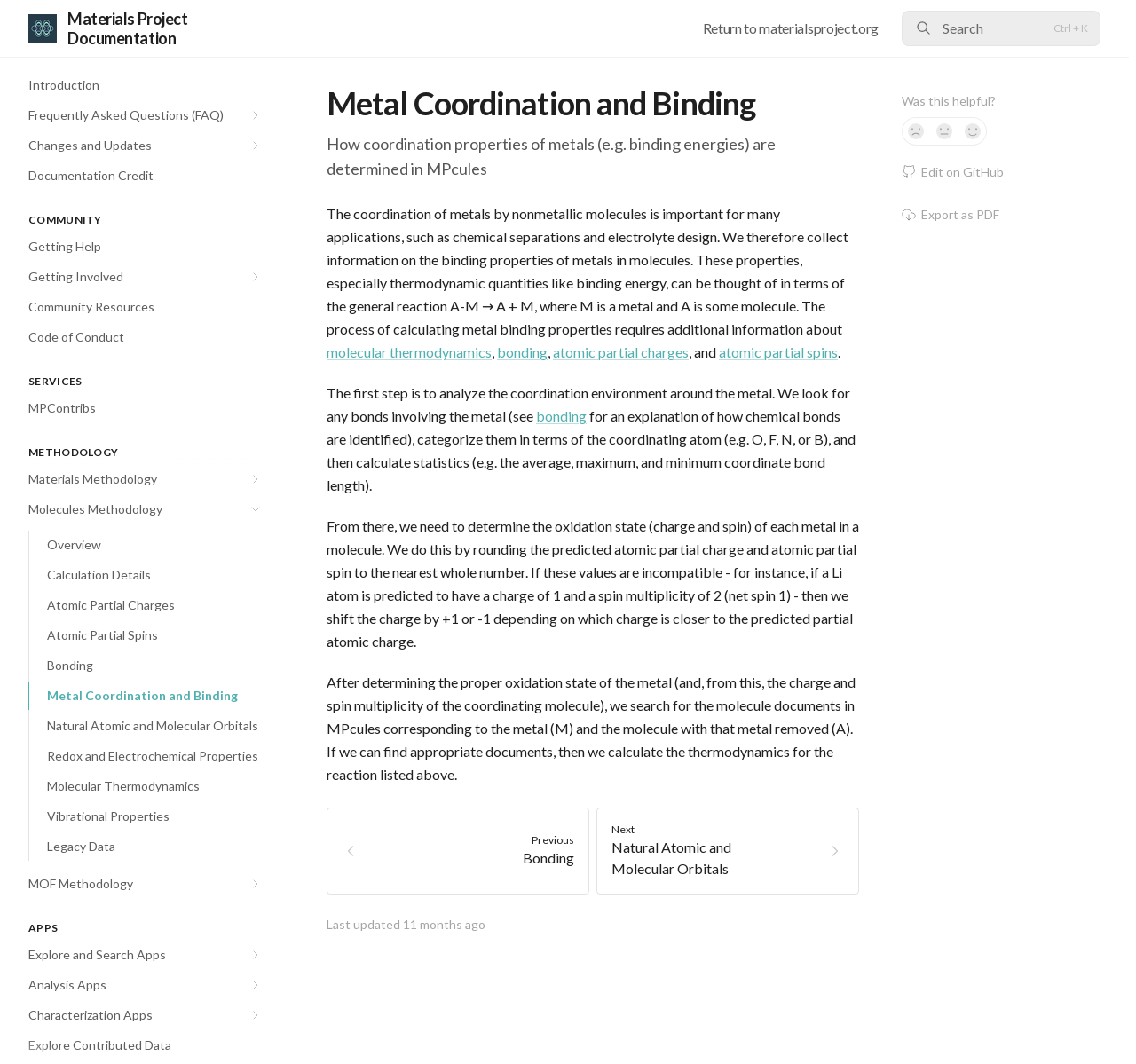Specify the bounding box coordinates of the area that needs to be clicked to achieve the following instruction: "Click 'Previous Bonding' link".

[0.288, 0.759, 0.519, 0.841]